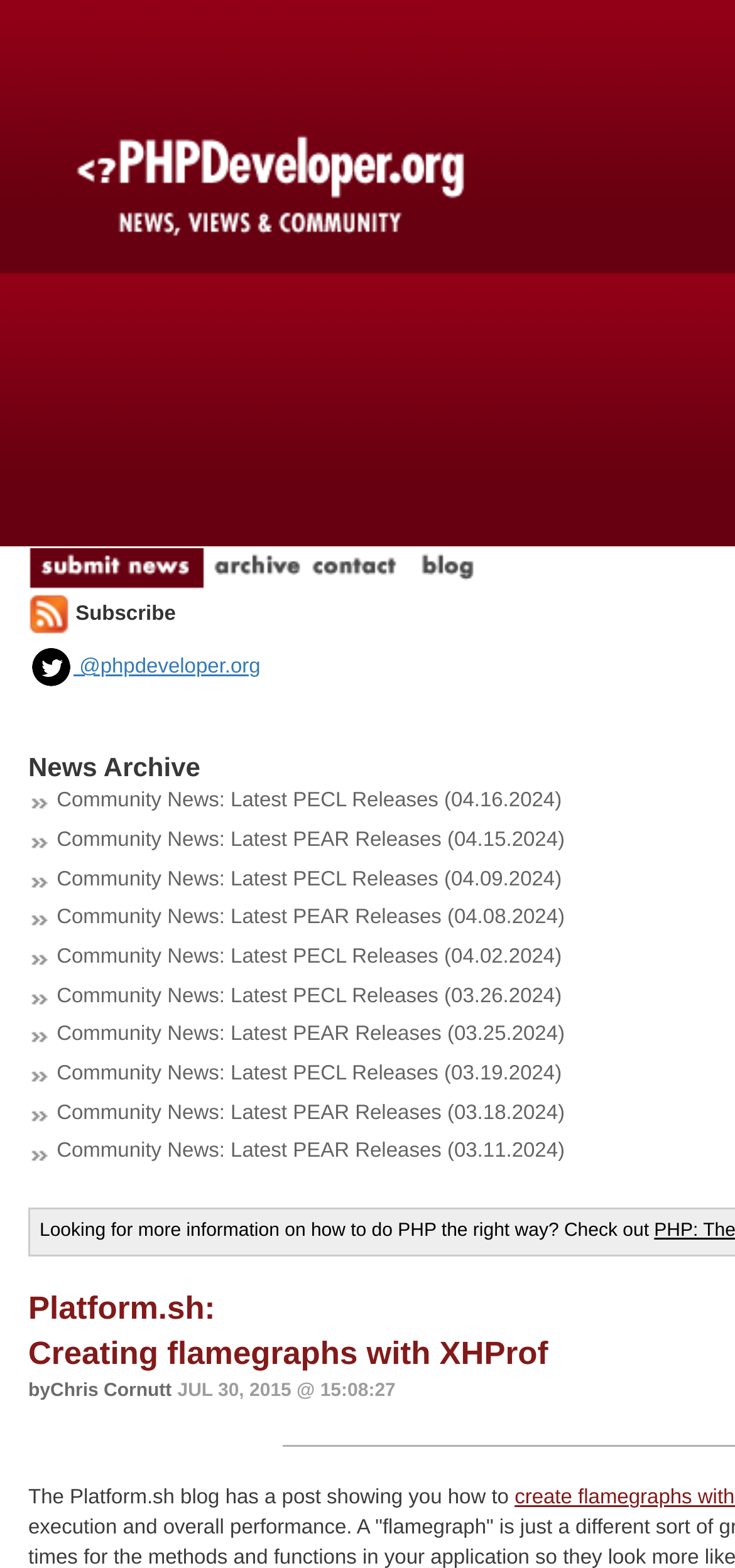Utilize the information from the image to answer the question in detail:
What is the name of the website?

The name of the website can be determined by looking at the root element 'PHPDeveloper: PHP News, Views and Community' which indicates that the website is named PHPDeveloper.